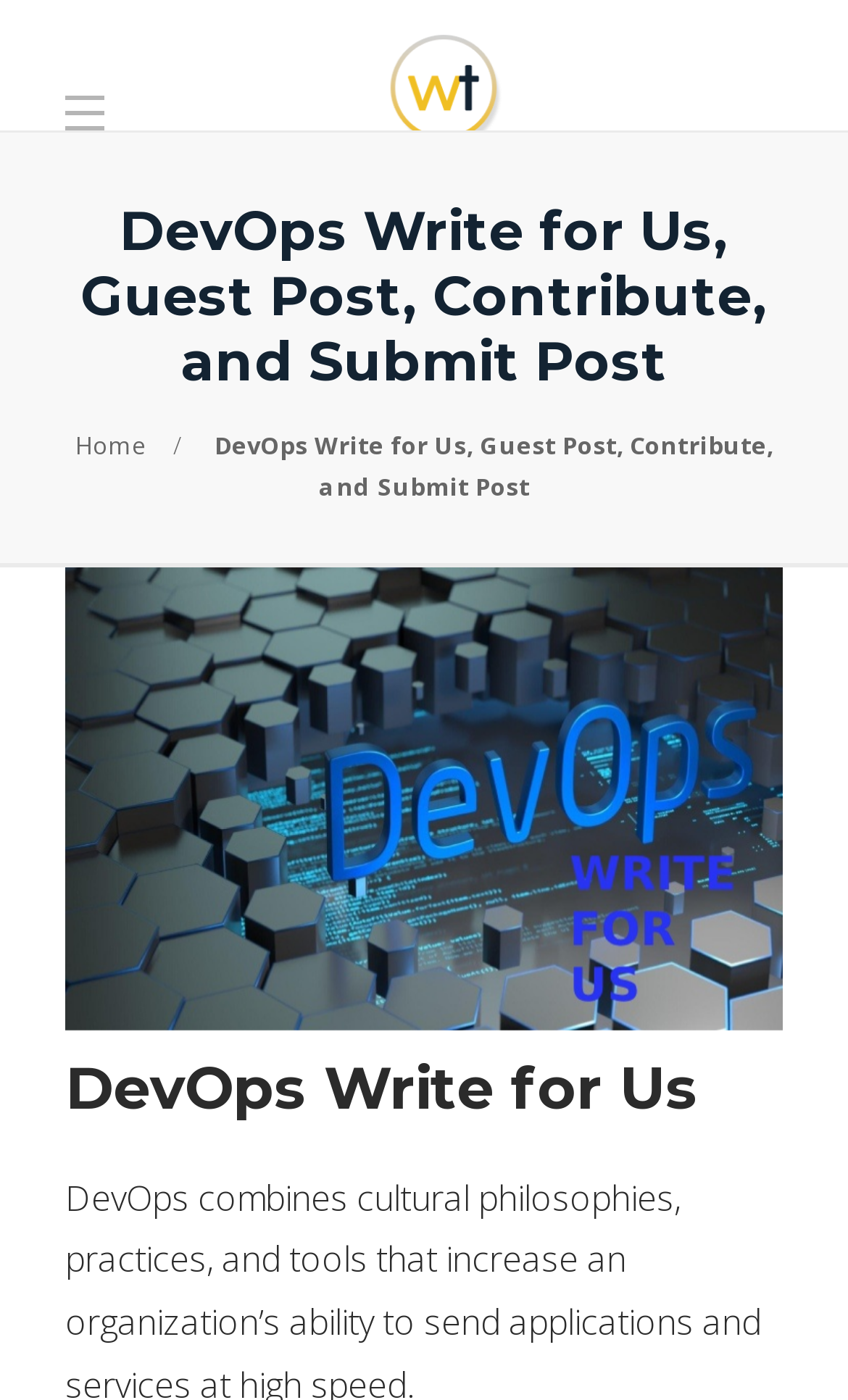What is the name of the website?
Refer to the image and give a detailed answer to the question.

The name of the website can be found in the top-left corner of the webpage, where the logo 'Webtech On' is displayed as an image and also as a link.